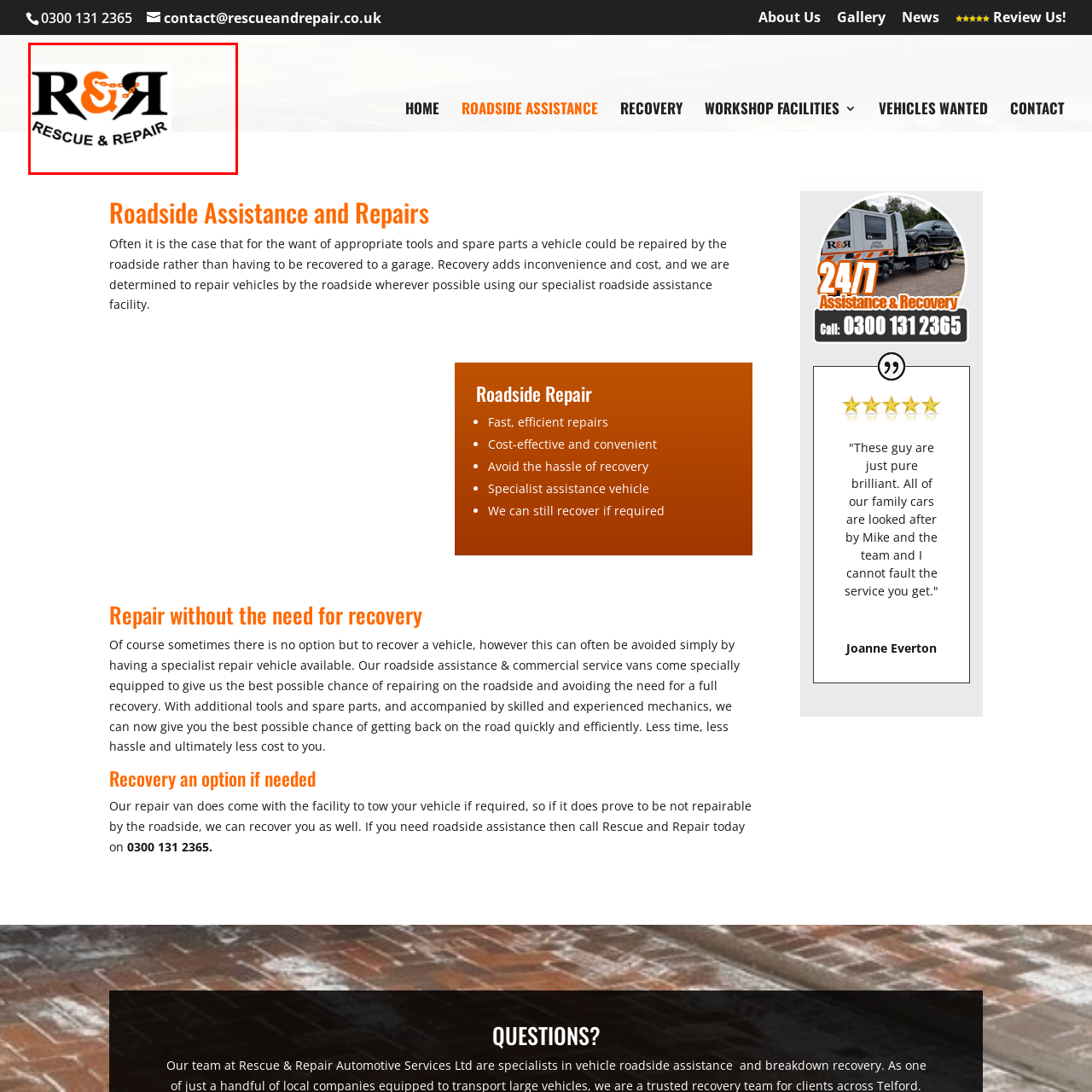Analyze the image surrounded by the red box and respond concisely: What is the focus of the company?

Roadside assistance and repair